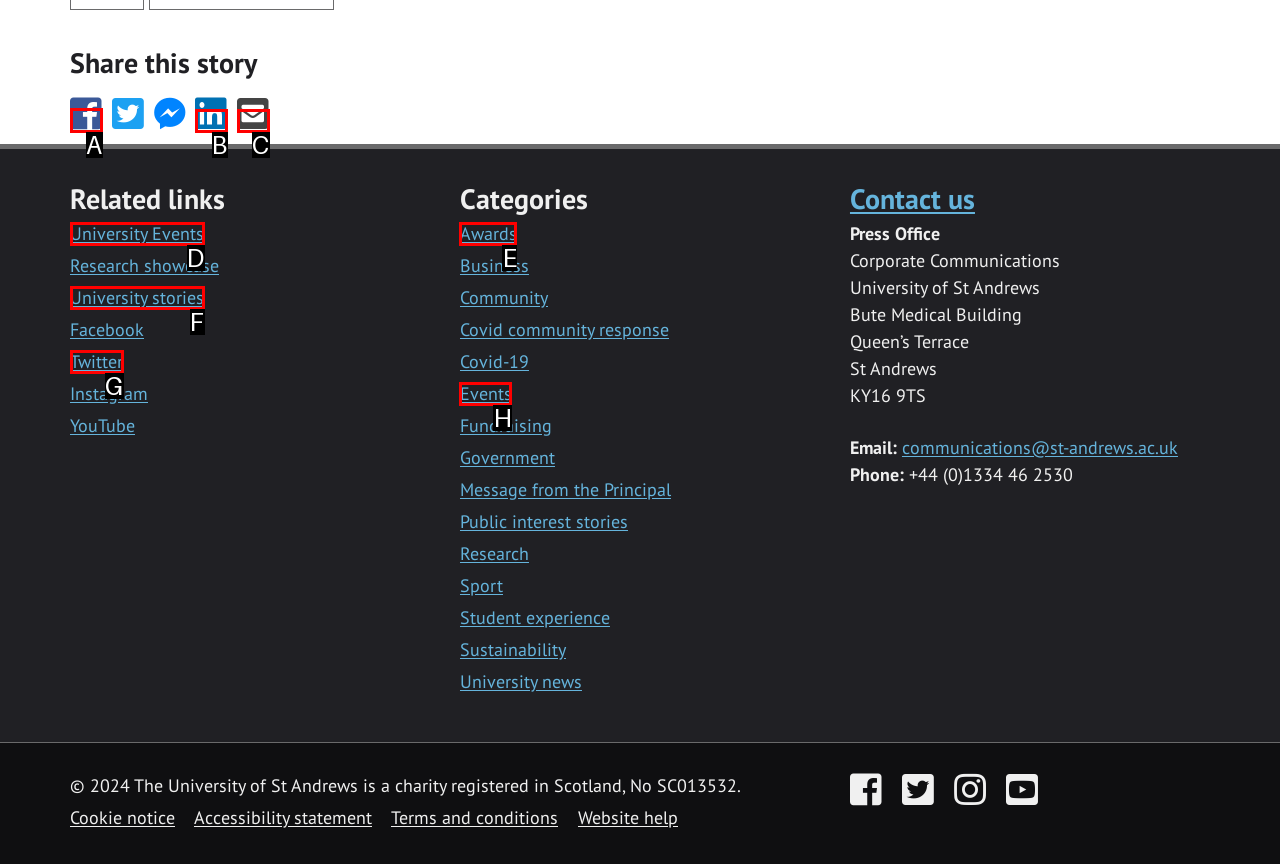Identify the correct UI element to click on to achieve the task: Share this story with Facebook. Provide the letter of the appropriate element directly from the available choices.

A